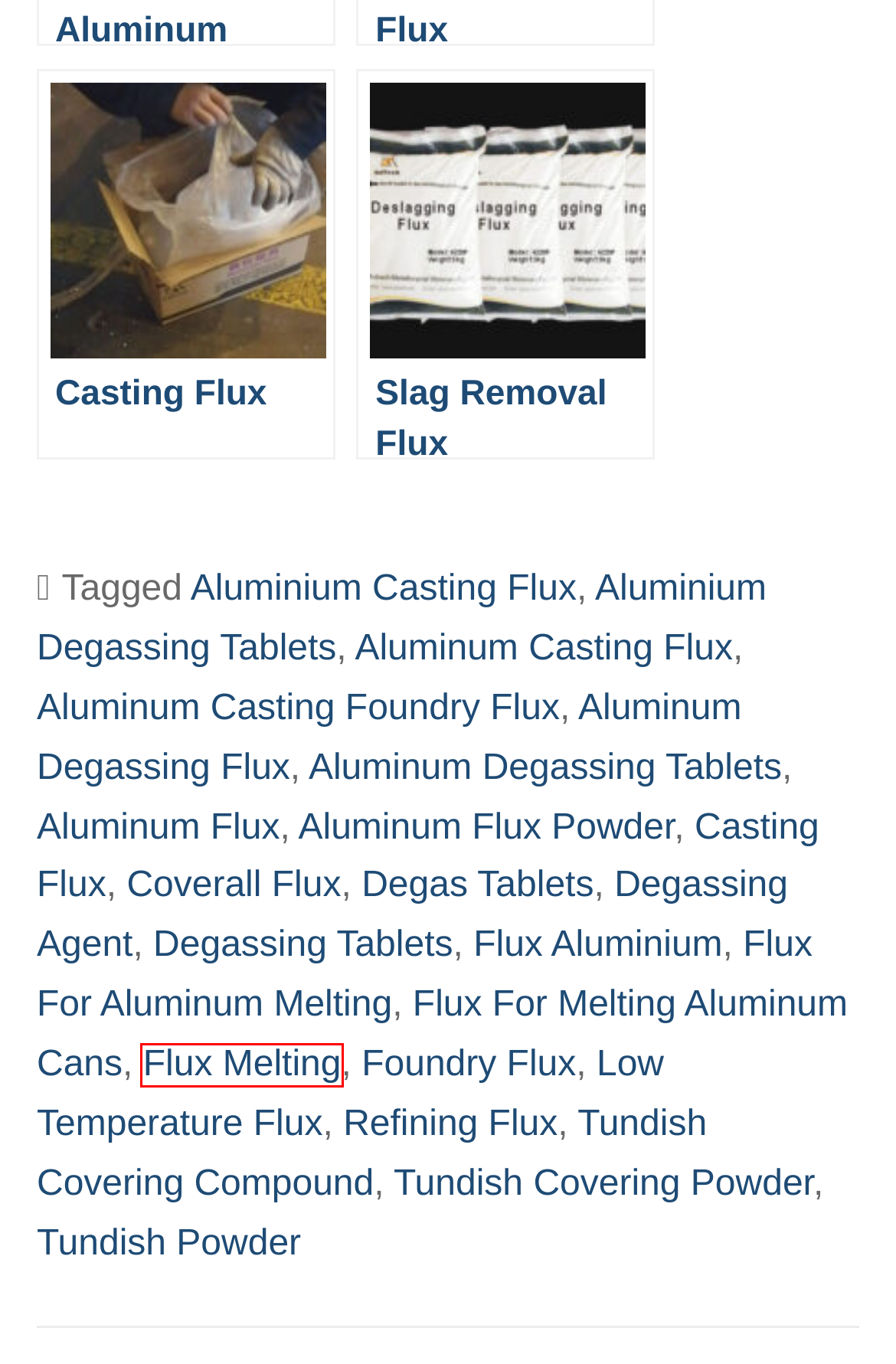You have a screenshot of a webpage with a red rectangle bounding box around an element. Identify the best matching webpage description for the new page that appears after clicking the element in the bounding box. The descriptions are:
A. Flux Melting Archives - alalloycasting
B. Tundish Covering Compound Archives - alalloycasting
C. Flux Aluminium Archives - alalloycasting
D. Aluminium Casting Flux Archives - alalloycasting
E. Tundish Powder Archives - alalloycasting
F. Aluminium Degassing Tablets Archives - alalloycasting
G. Aluminum Casting Flux Archives - alalloycasting
H. Flux For Melting Aluminum Cans Archives - alalloycasting

A